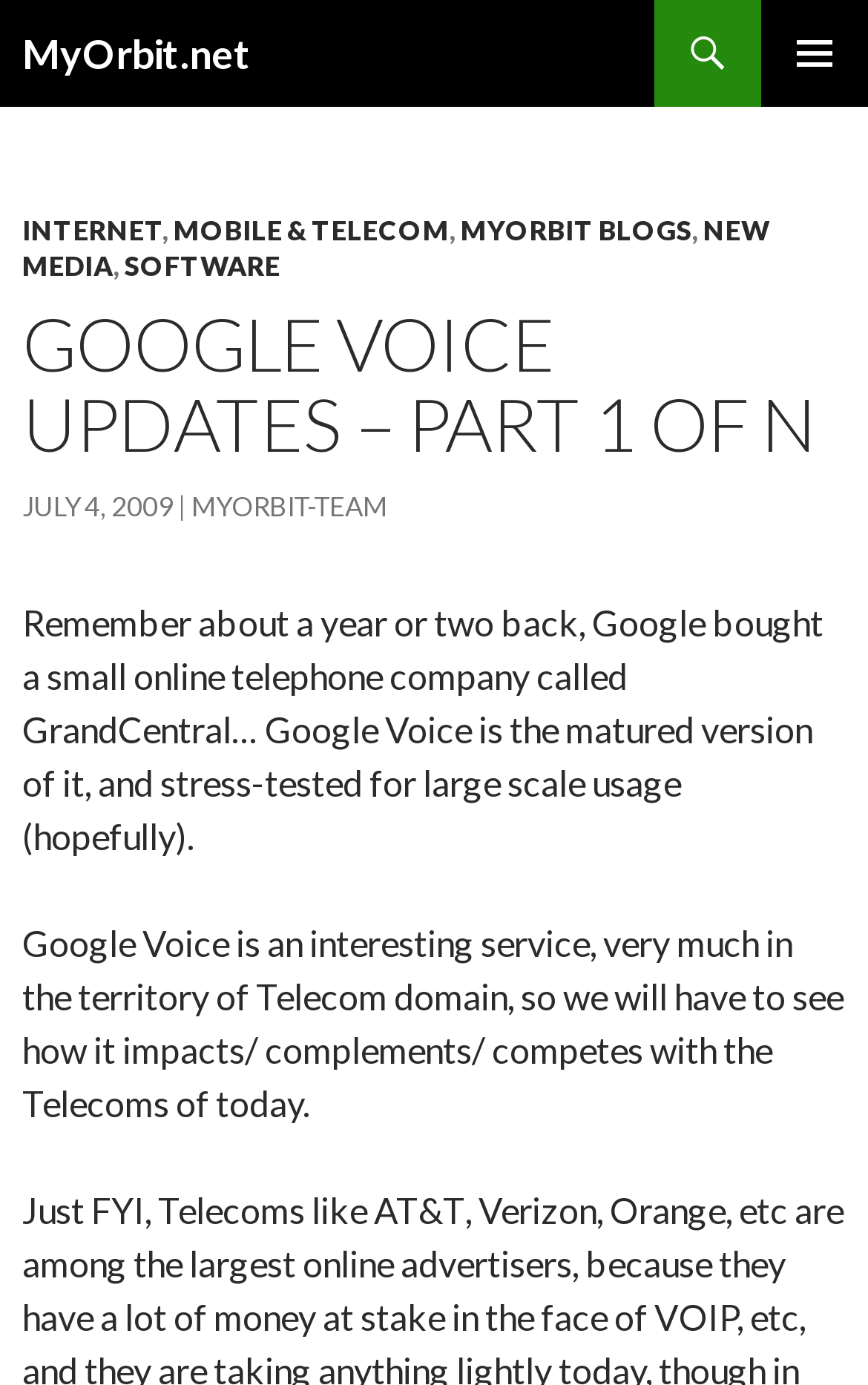When was the blog post published?
Look at the image and respond to the question as thoroughly as possible.

The publication date of the blog post can be found below the heading element, where it says 'JULY 4, 2009' in a link element.